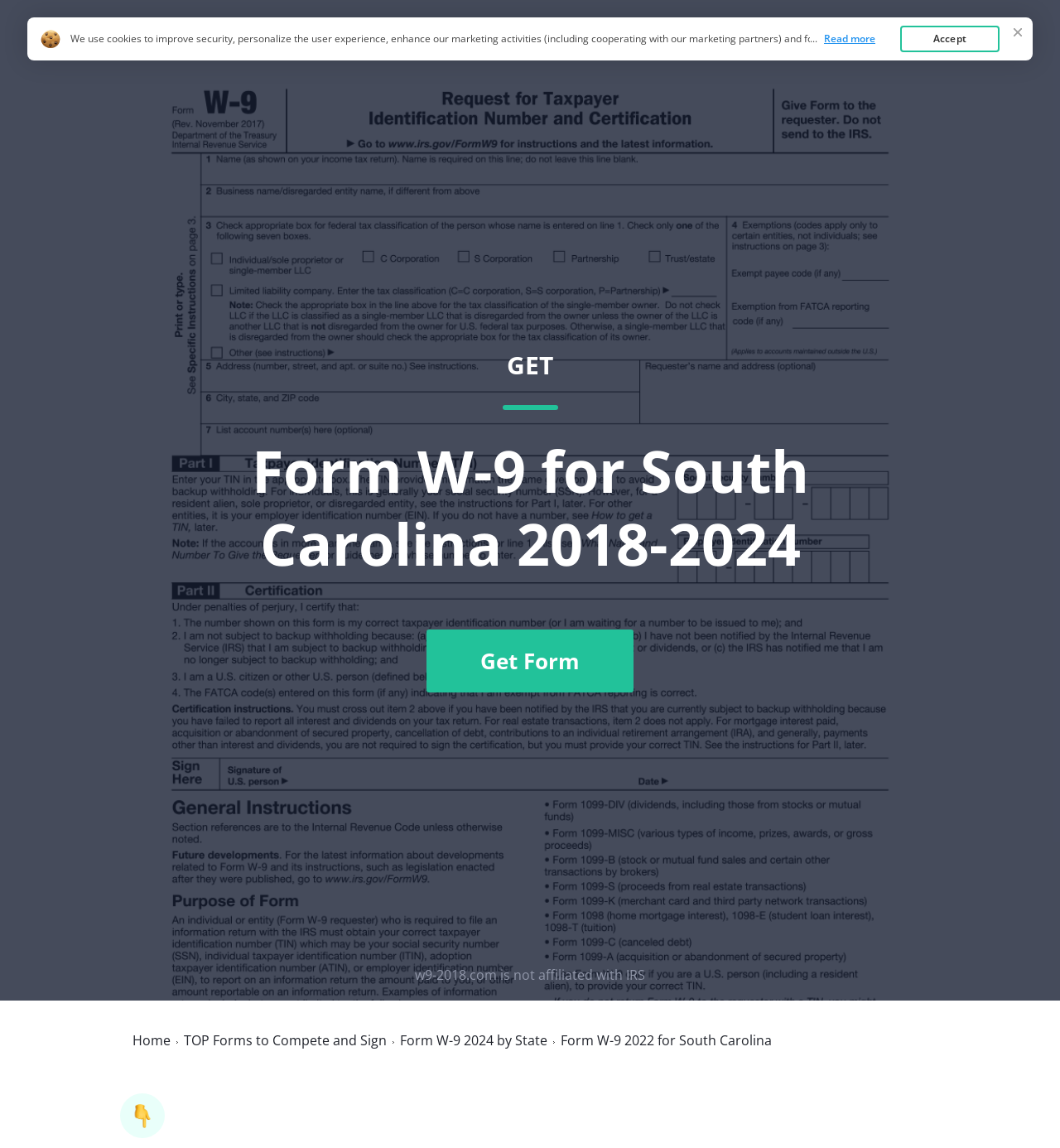Select the bounding box coordinates of the element I need to click to carry out the following instruction: "Click the link to view Top Forms".

[0.819, 0.037, 0.883, 0.053]